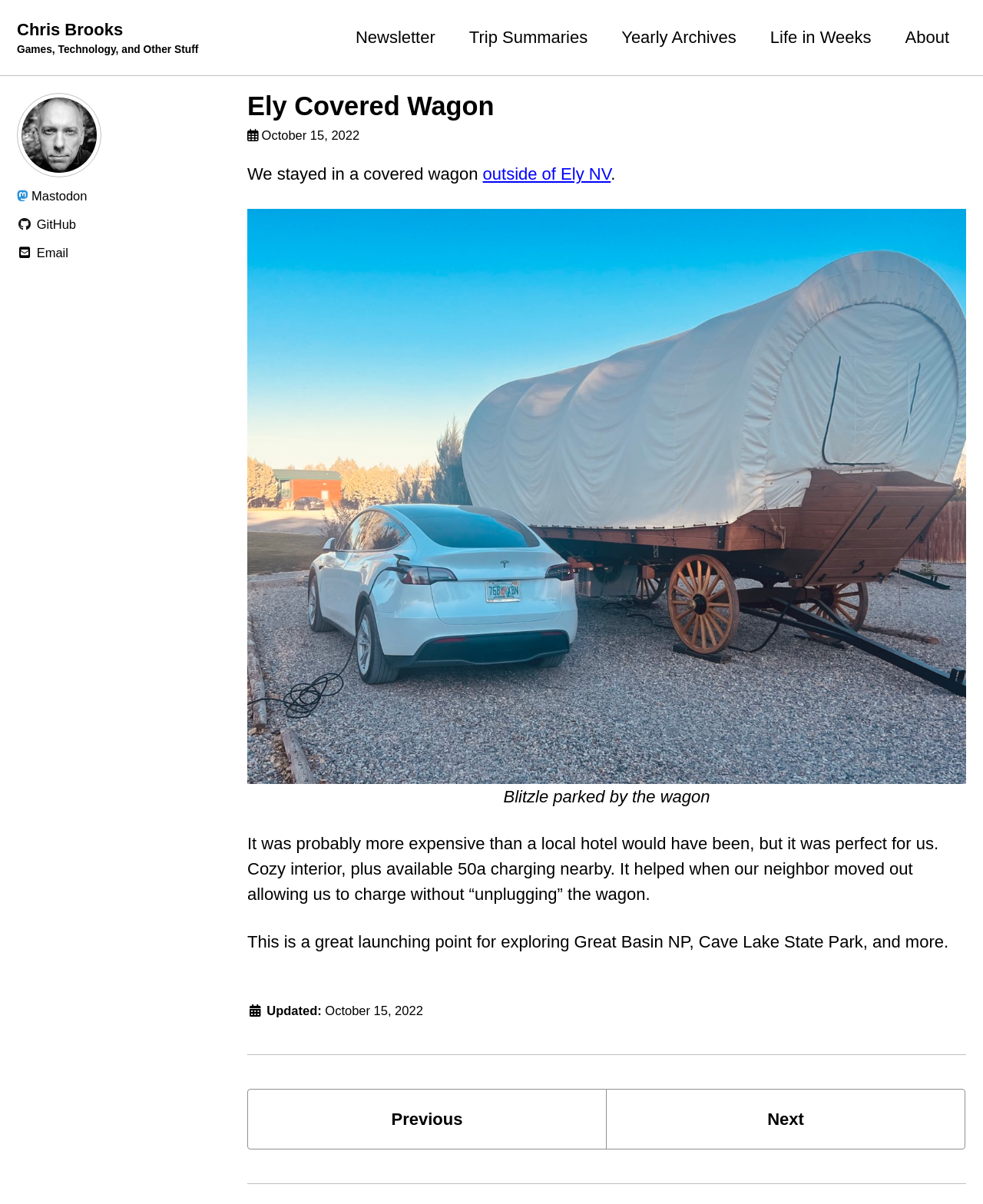Provide a short answer to the following question with just one word or phrase: What is the name of the vehicle mentioned in the article?

Blitzle